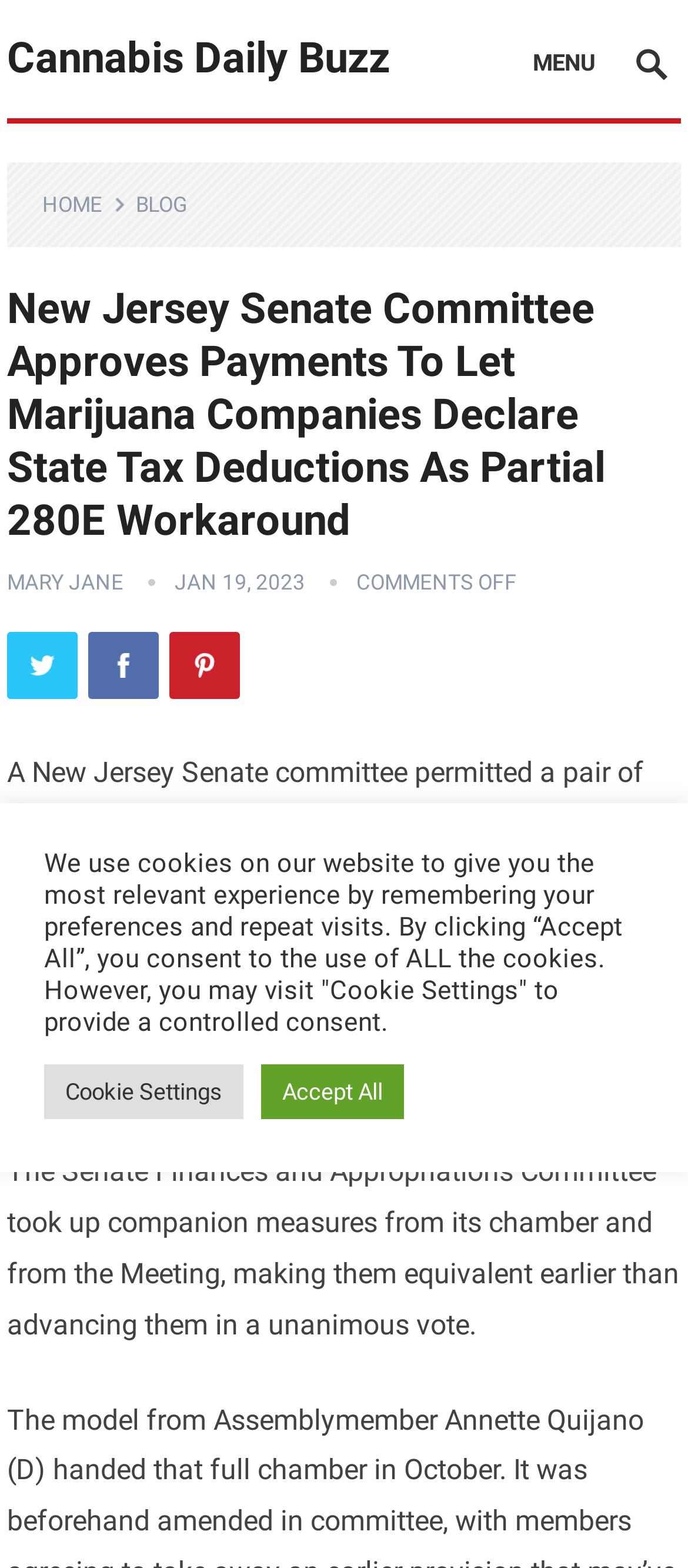What is the name of the website?
Carefully analyze the image and provide a detailed answer to the question.

The name of the website can be found in the top-left corner of the webpage, where it says 'Cannabis Daily Buzz' in a heading element.